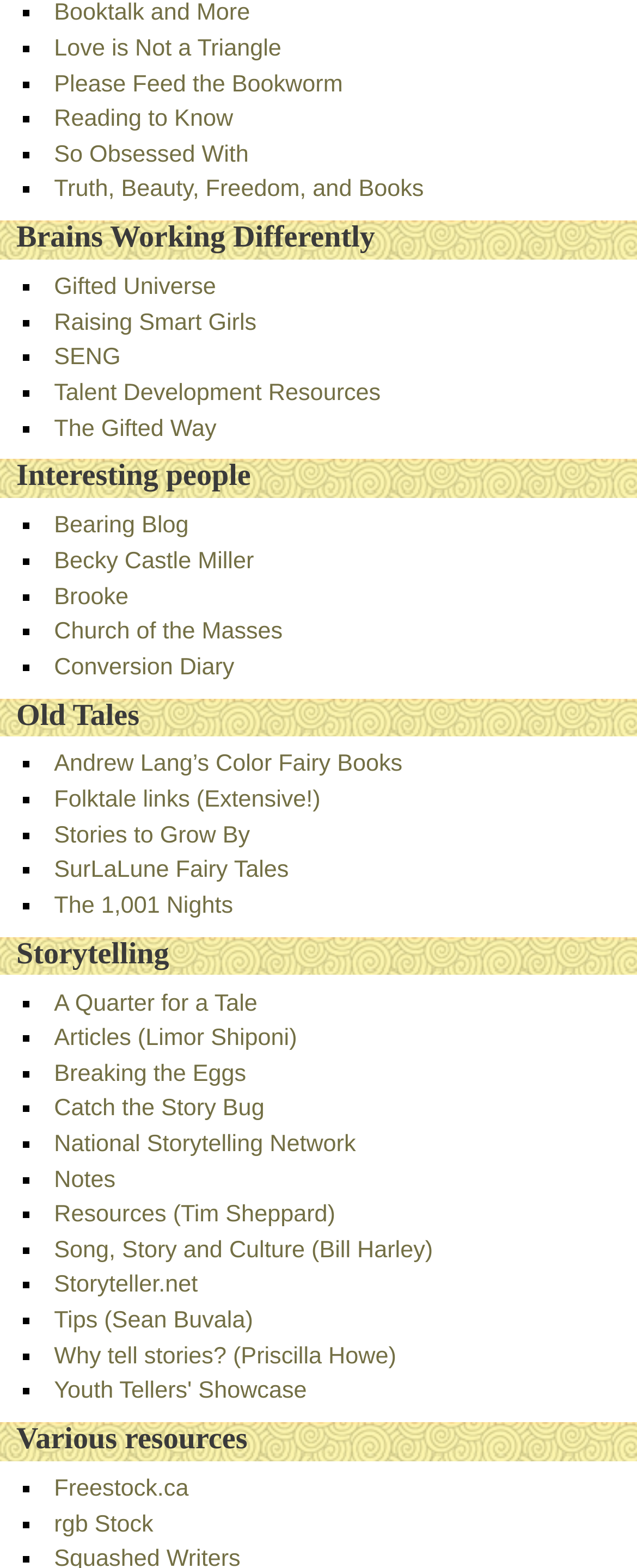Locate the bounding box of the UI element described by: "Raising Smart Girls" in the given webpage screenshot.

[0.085, 0.198, 0.403, 0.214]